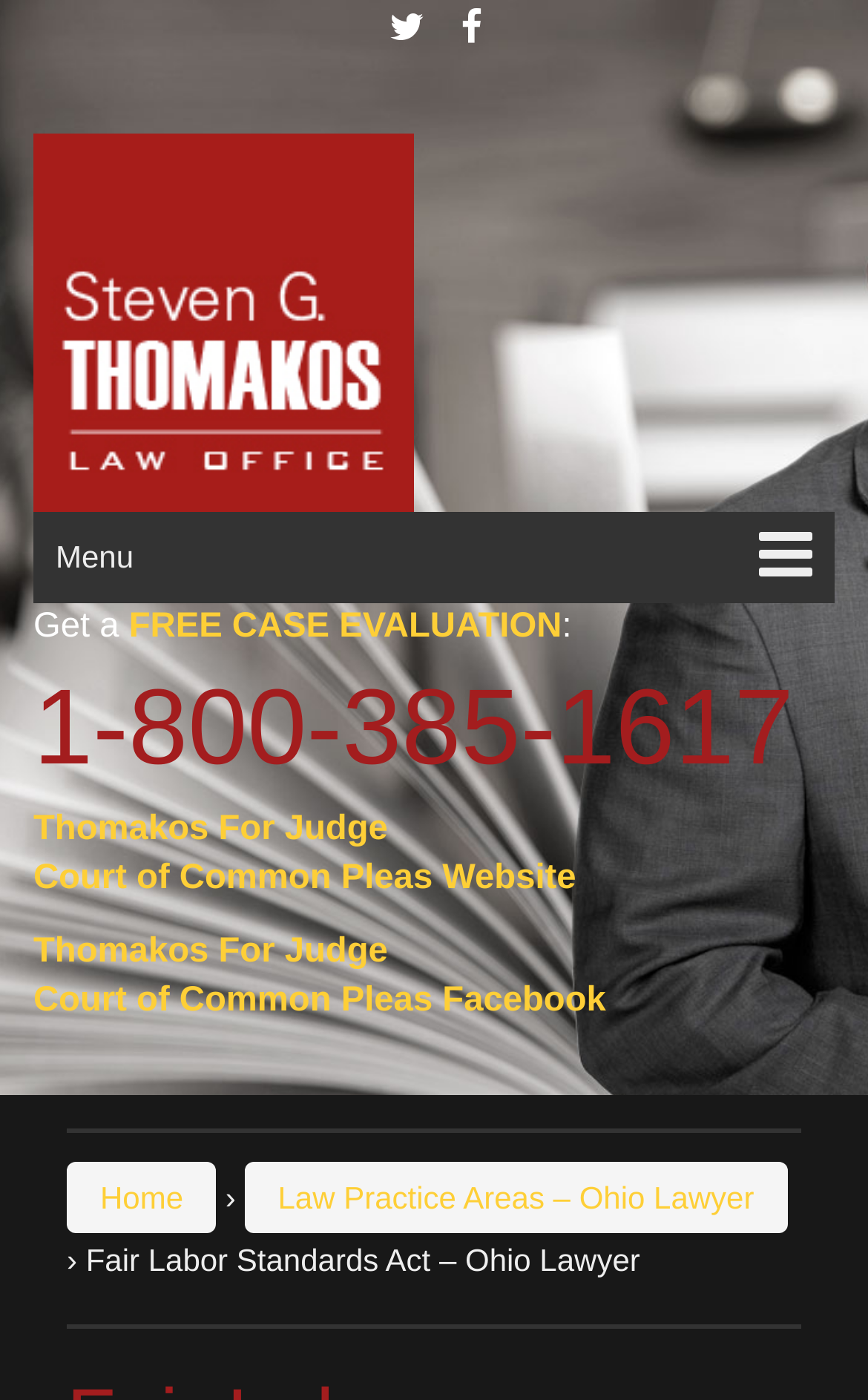Provide the bounding box coordinates for the UI element described in this sentence: "FREE CASE EVALUATION". The coordinates should be four float values between 0 and 1, i.e., [left, top, right, bottom].

[0.148, 0.434, 0.647, 0.461]